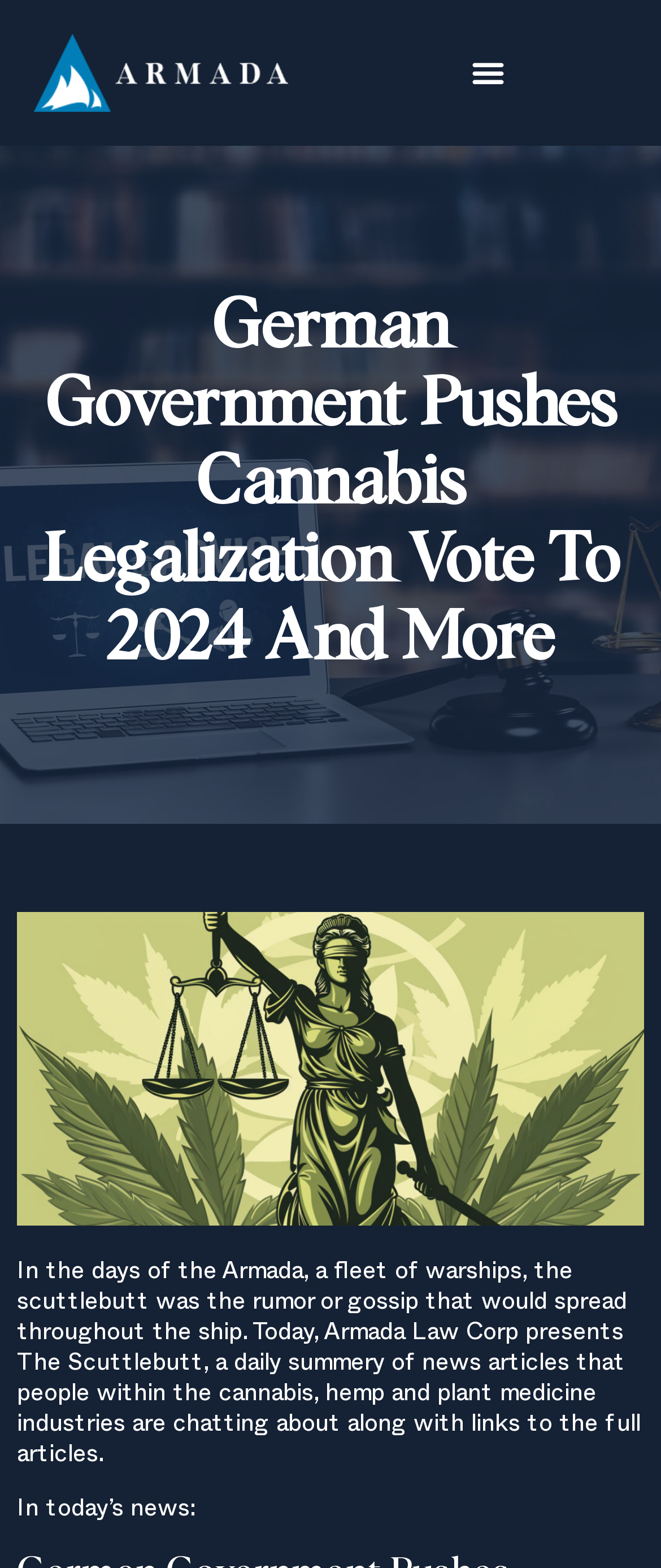Identify and provide the text of the main header on the webpage.

German Government Pushes Cannabis Legalization Vote To 2024 And More